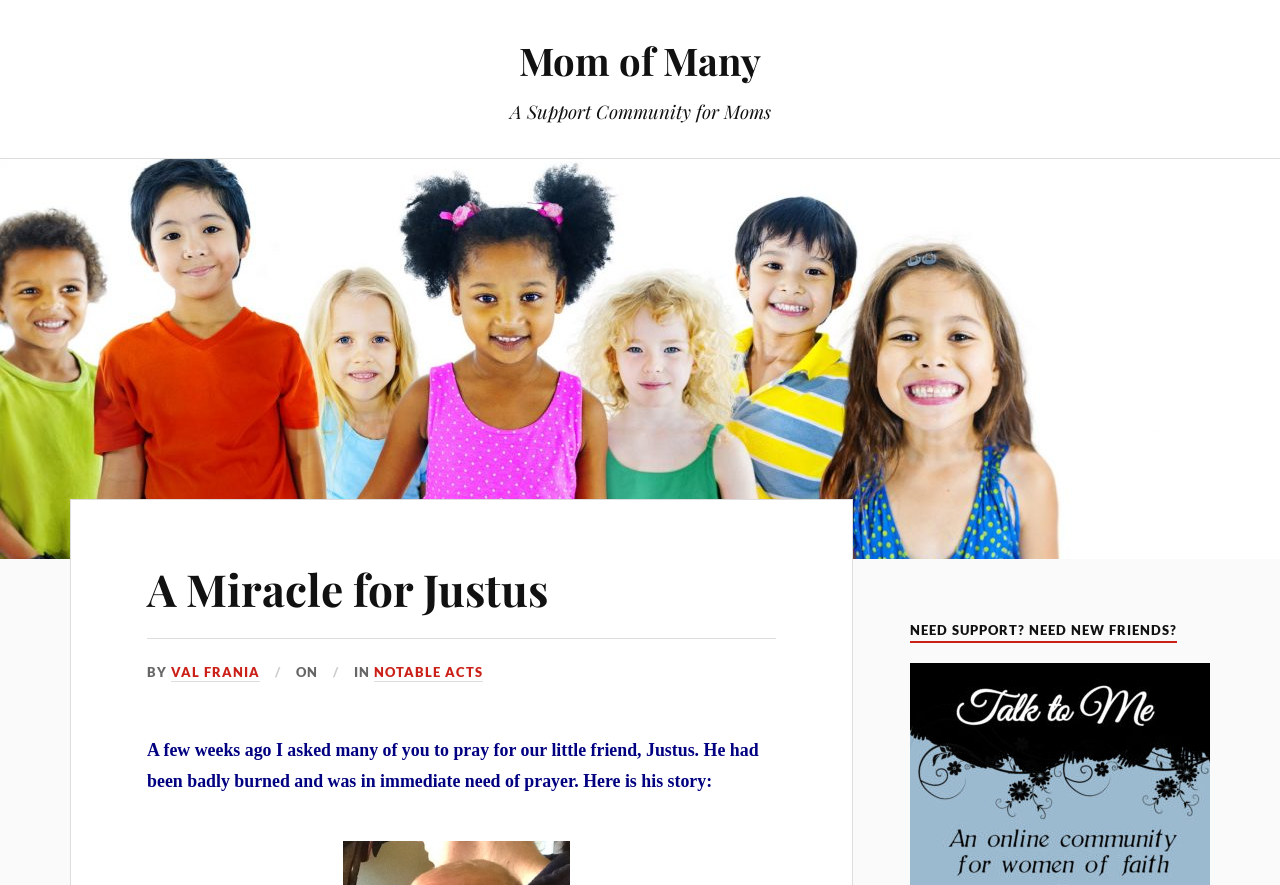What is the call to action for those who need support?
Please provide a single word or phrase answer based on the image.

NEED SUPPORT? NEED NEW FRIENDS?